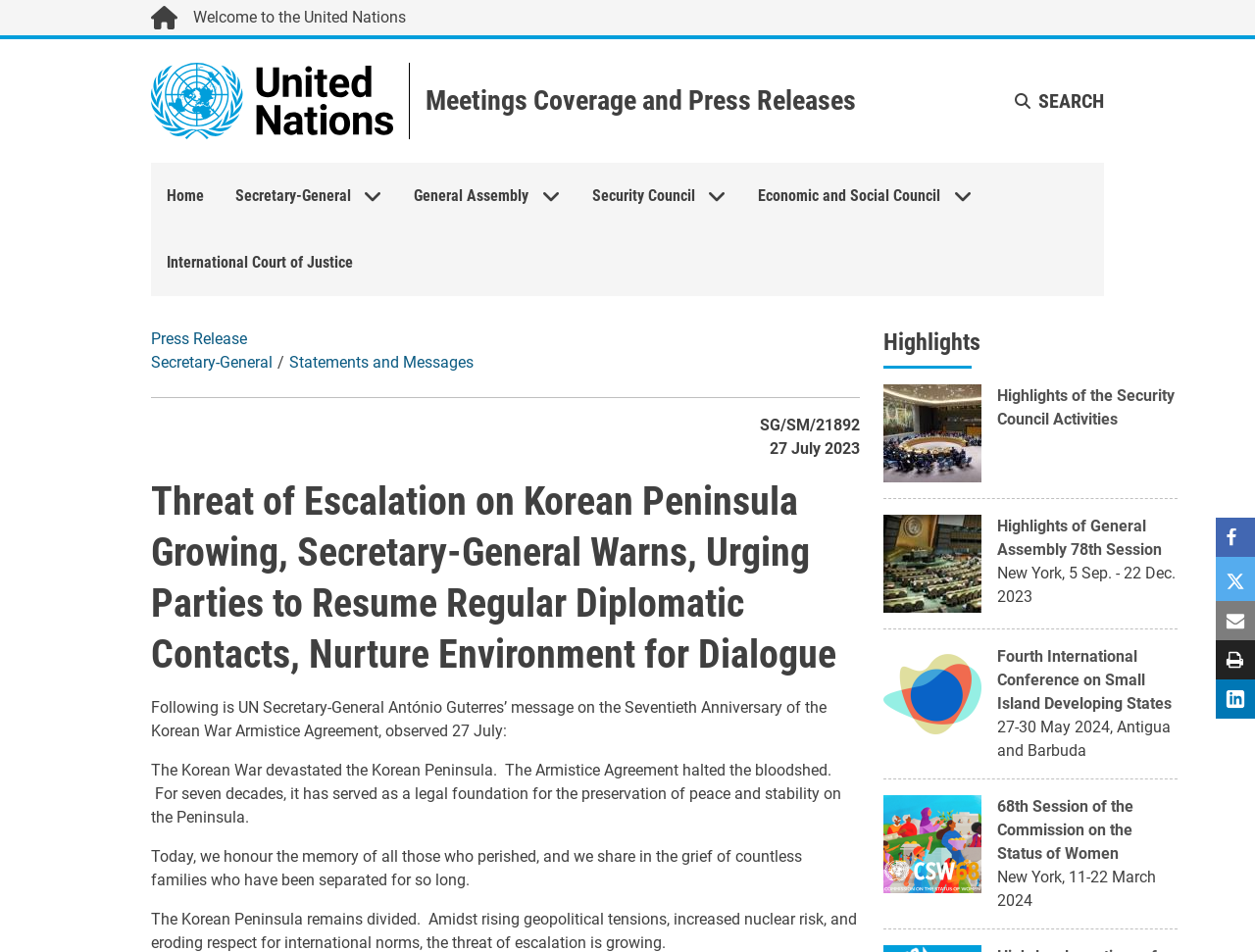Determine the bounding box coordinates for the HTML element described here: "International Court of Justice".

[0.12, 0.241, 0.294, 0.311]